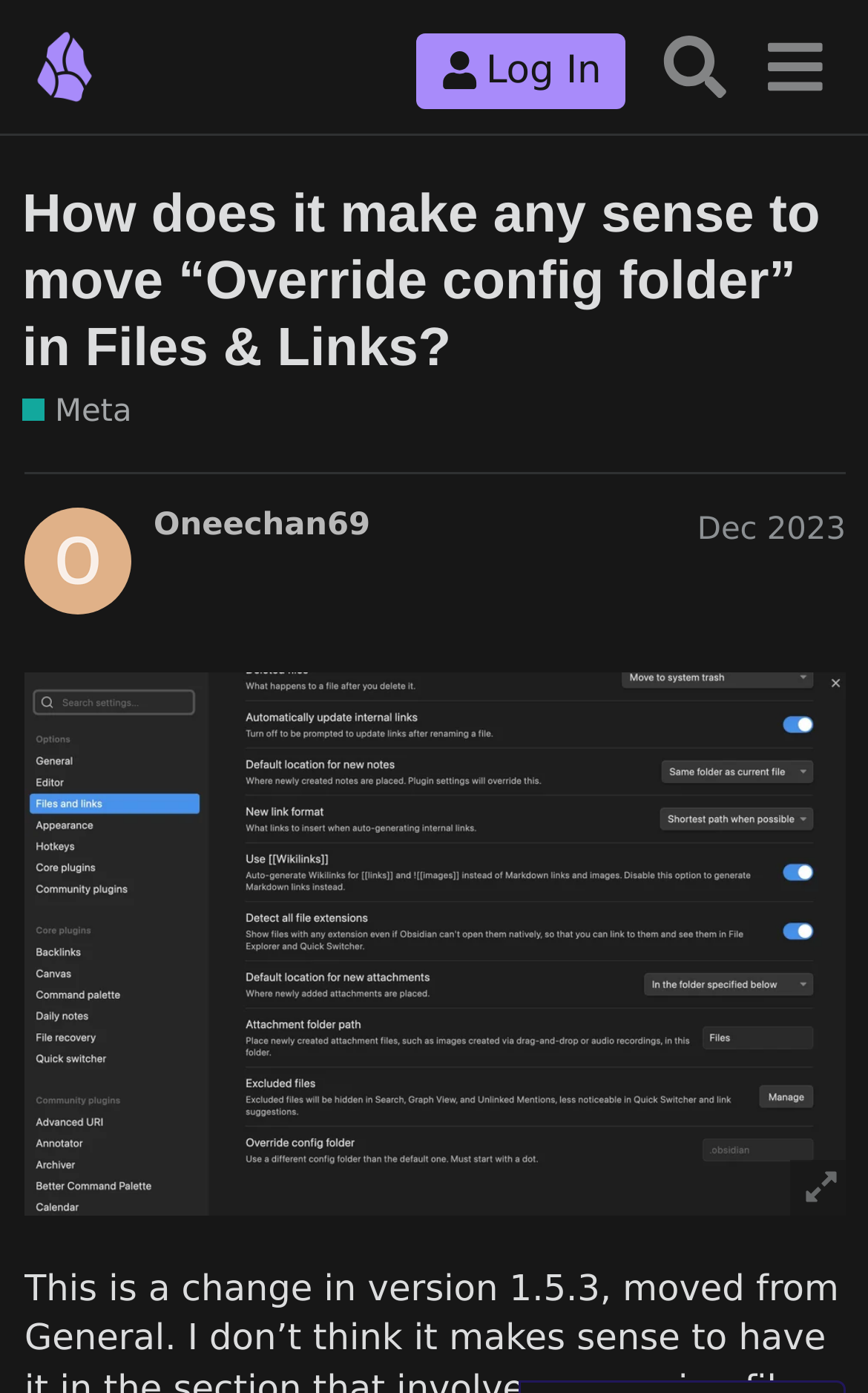Can you identify the bounding box coordinates of the clickable region needed to carry out this instruction: 'Visit Facebook page'? The coordinates should be four float numbers within the range of 0 to 1, stated as [left, top, right, bottom].

None